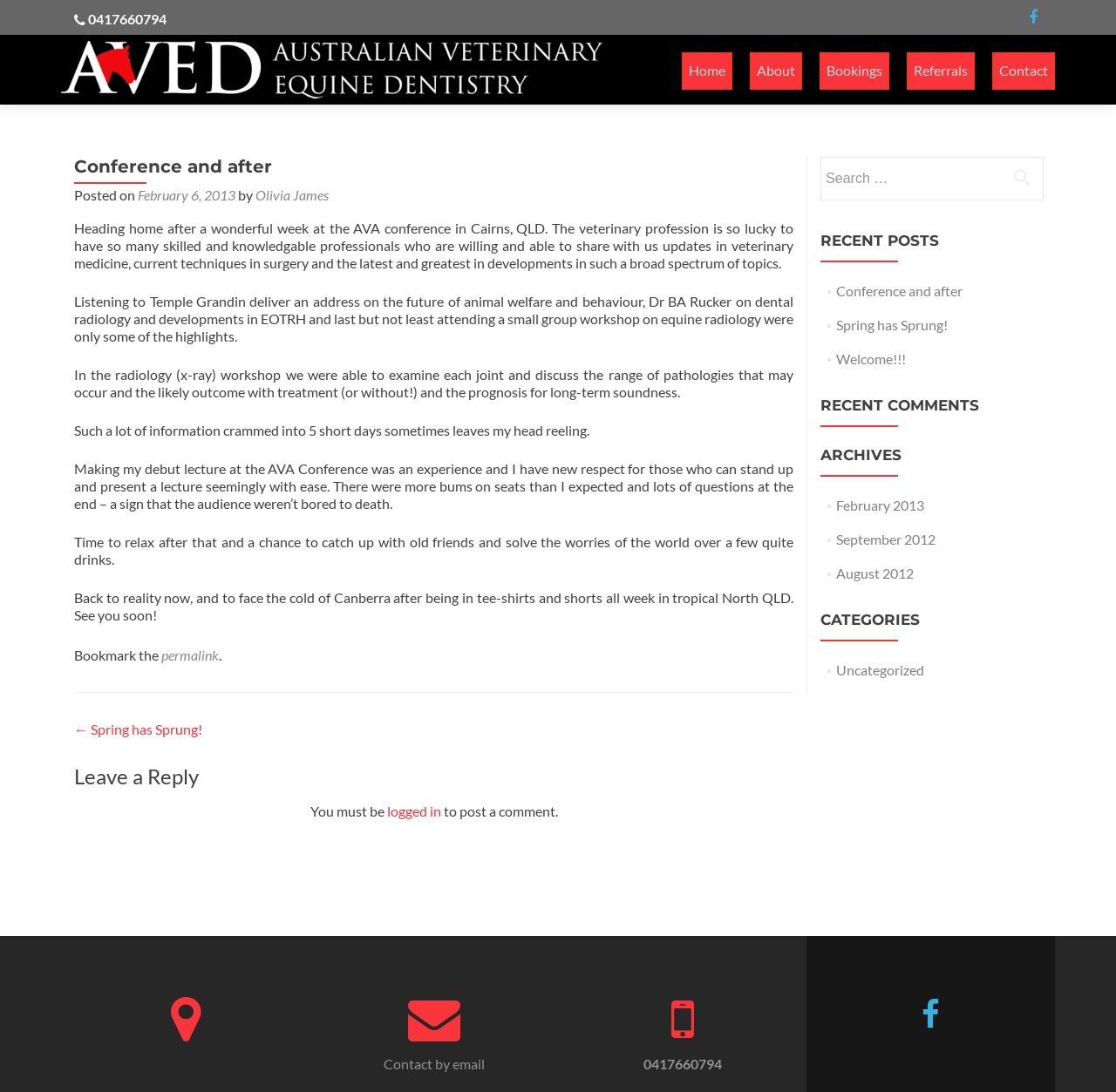Please determine the bounding box coordinates of the element to click in order to execute the following instruction: "Read the 'Conference and after' post". The coordinates should be four float numbers between 0 and 1, specified as [left, top, right, bottom].

[0.066, 0.144, 0.711, 0.161]